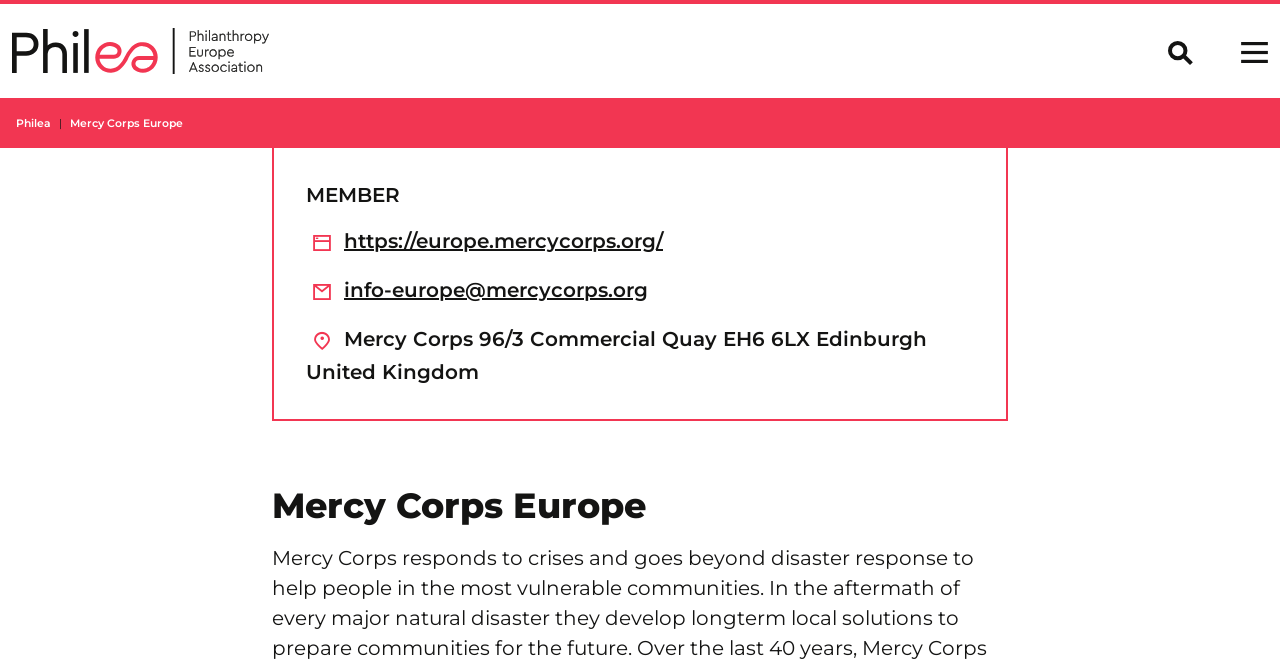What is the email address of Mercy Corps Europe?
Please provide a comprehensive answer based on the details in the screenshot.

I found a link element with the email address 'info-europe@mercycorps.org' and bounding box coordinates [0.269, 0.416, 0.506, 0.451] which is located in the breadcrumb navigation section.